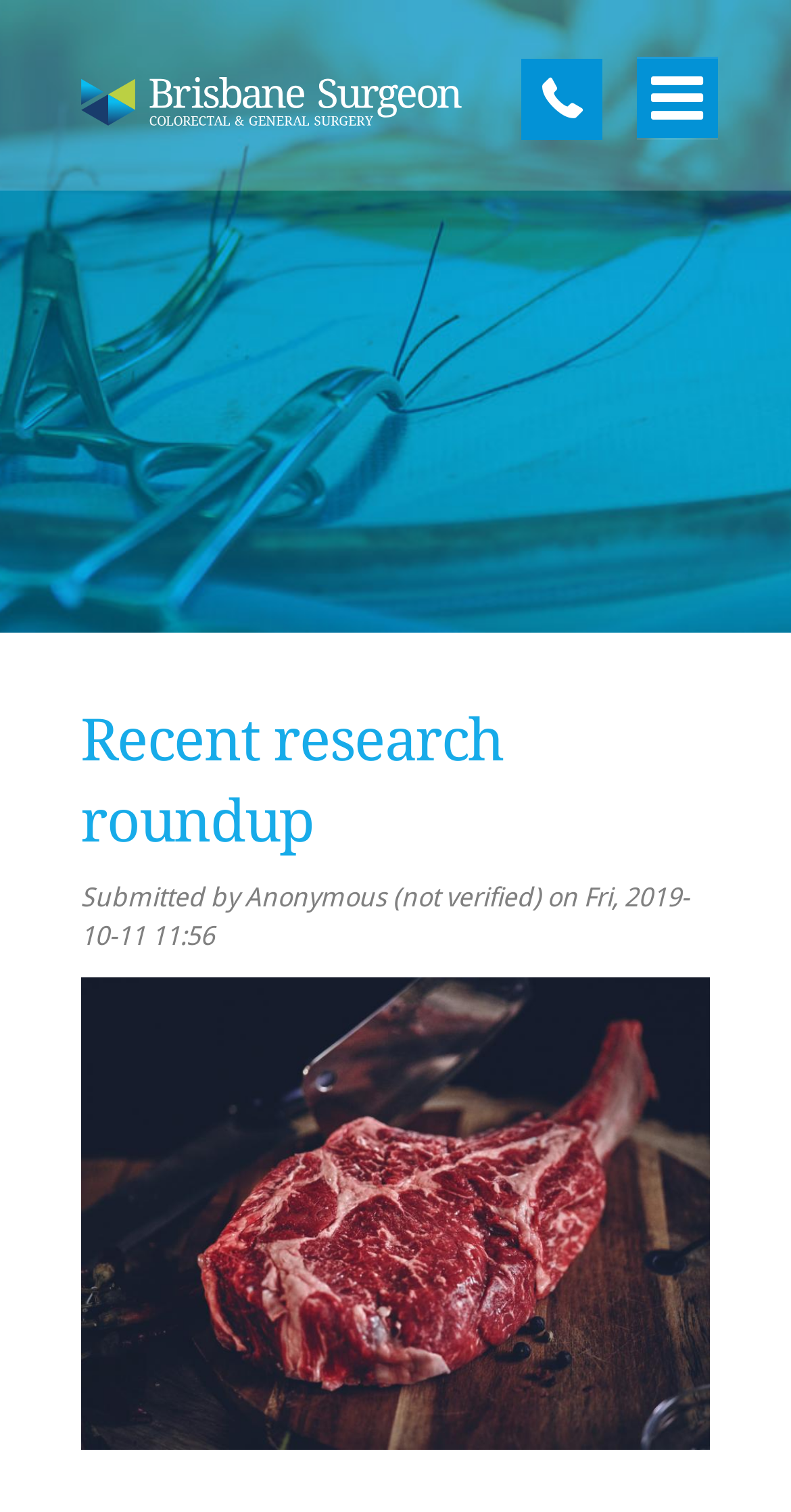Please identify the bounding box coordinates of the area I need to click to accomplish the following instruction: "View the 'Recent research roundup' article".

[0.102, 0.463, 0.898, 0.571]